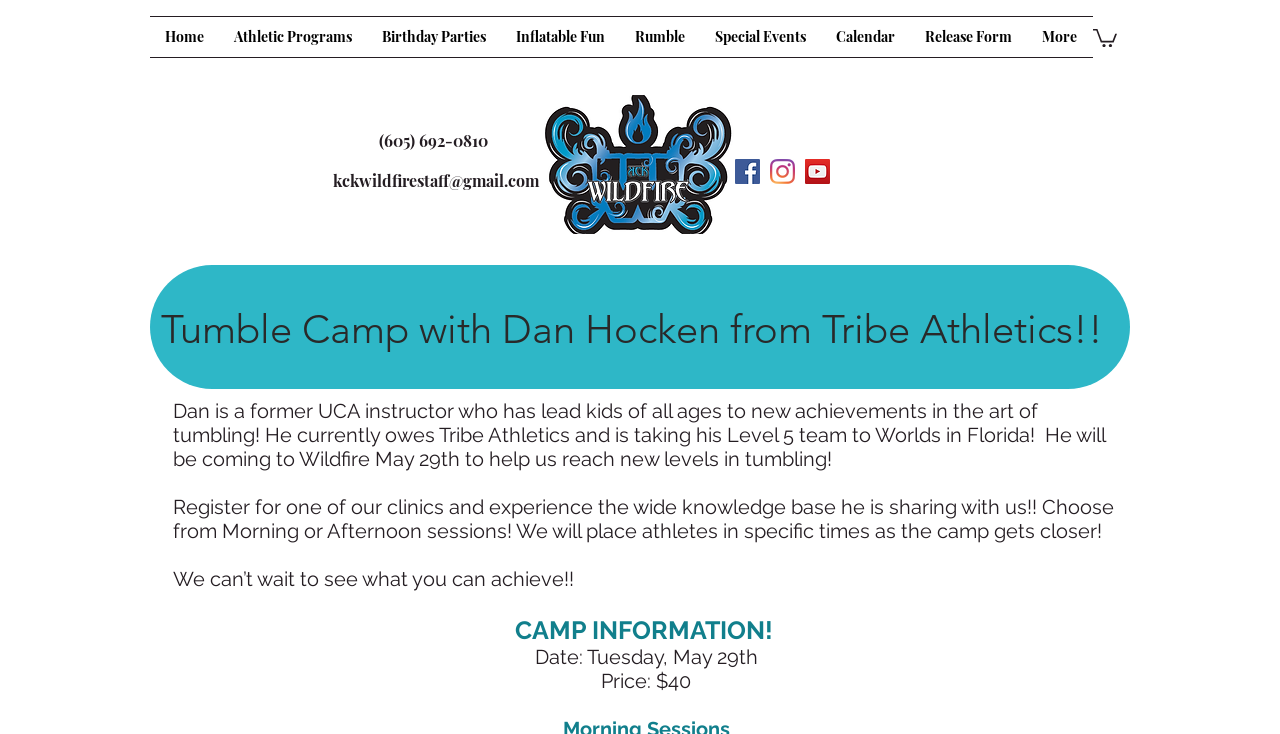Refer to the image and provide an in-depth answer to the question:
What is the price of the Tumble Camp event?

I found the price by looking at the StaticText element with the text 'Price: $40' located at [0.47, 0.912, 0.54, 0.944].